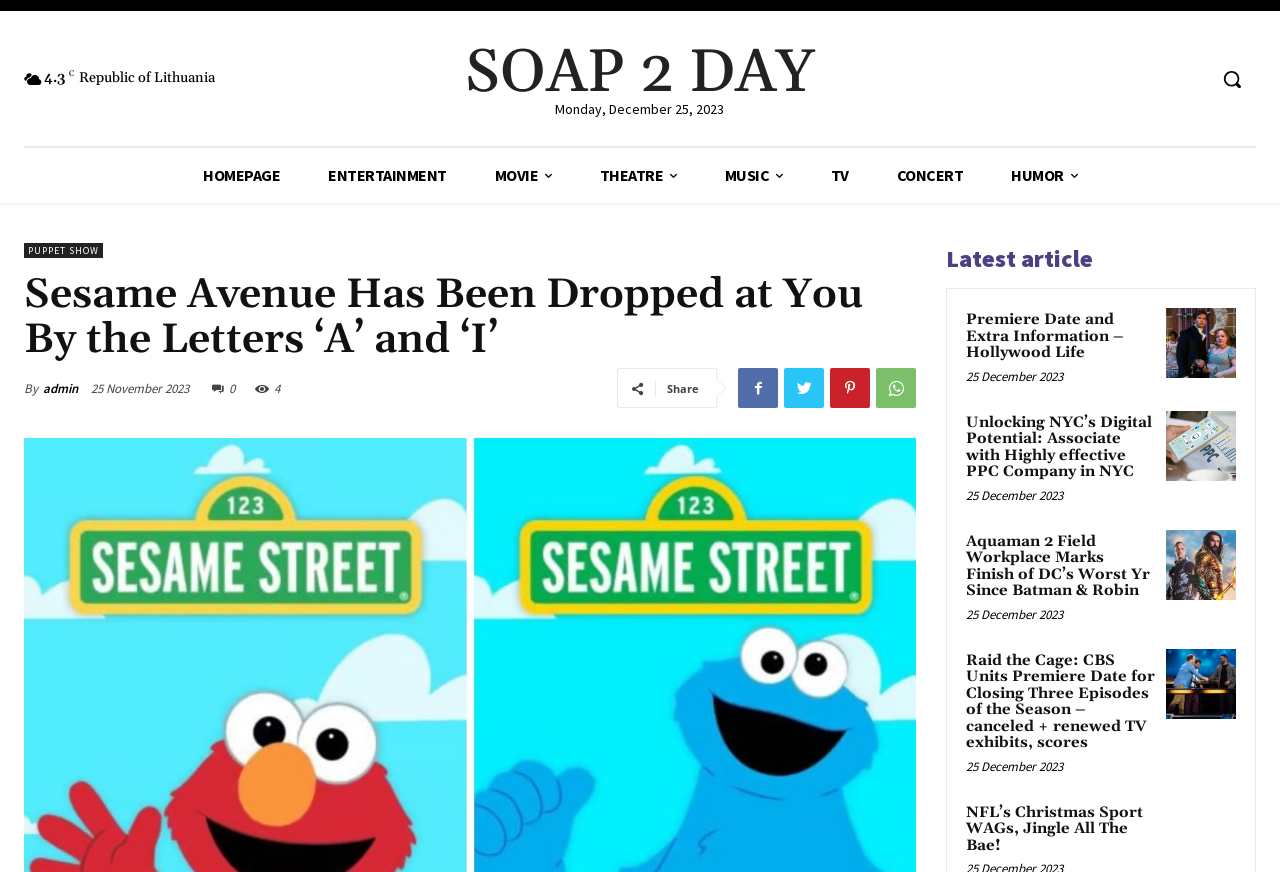What is the date of the latest article? Examine the screenshot and reply using just one word or a brief phrase.

25 December 2023